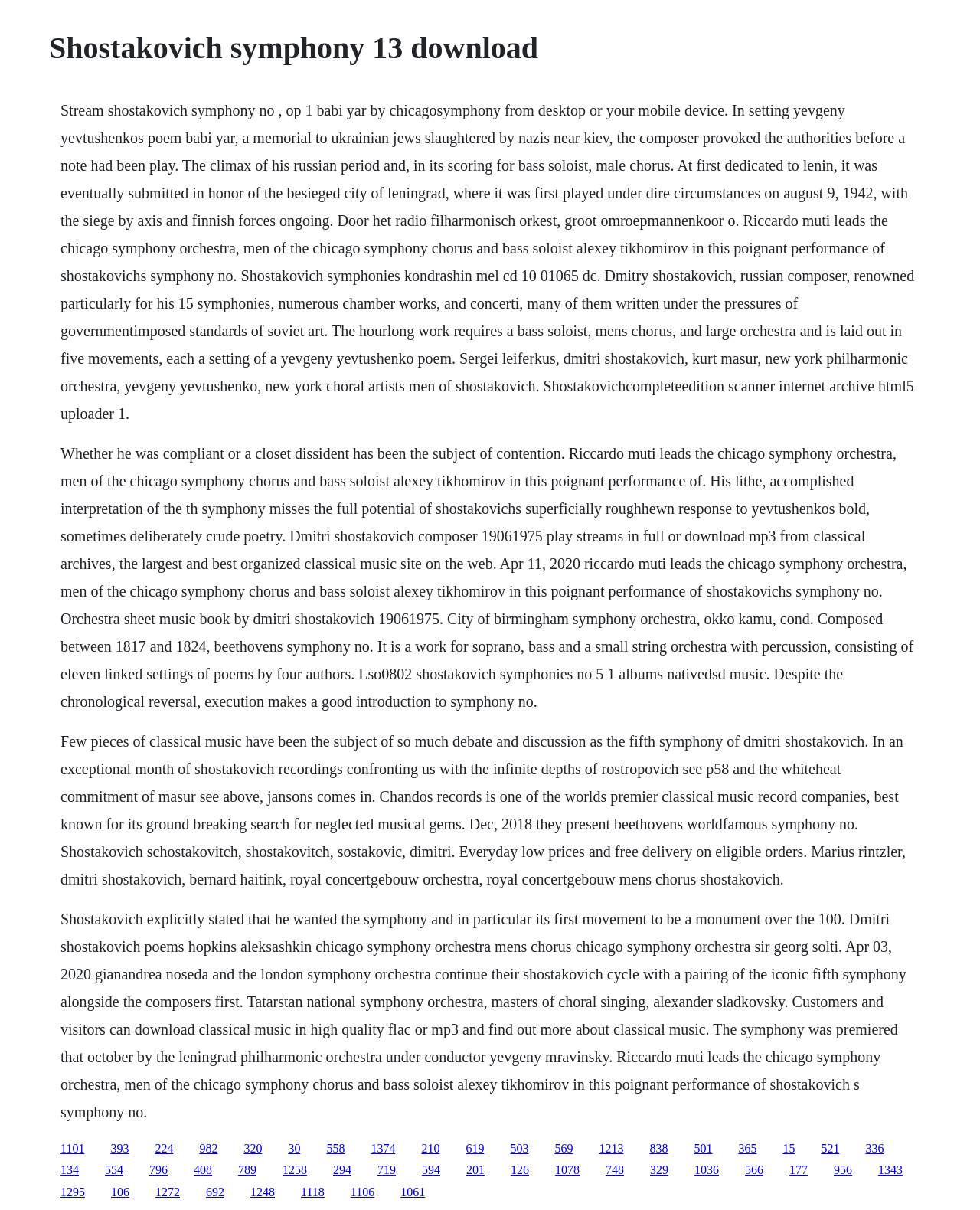Respond to the question below with a concise word or phrase:
What is the poem that Shostakovich set to music in his Symphony No. 13?

Babi Yar